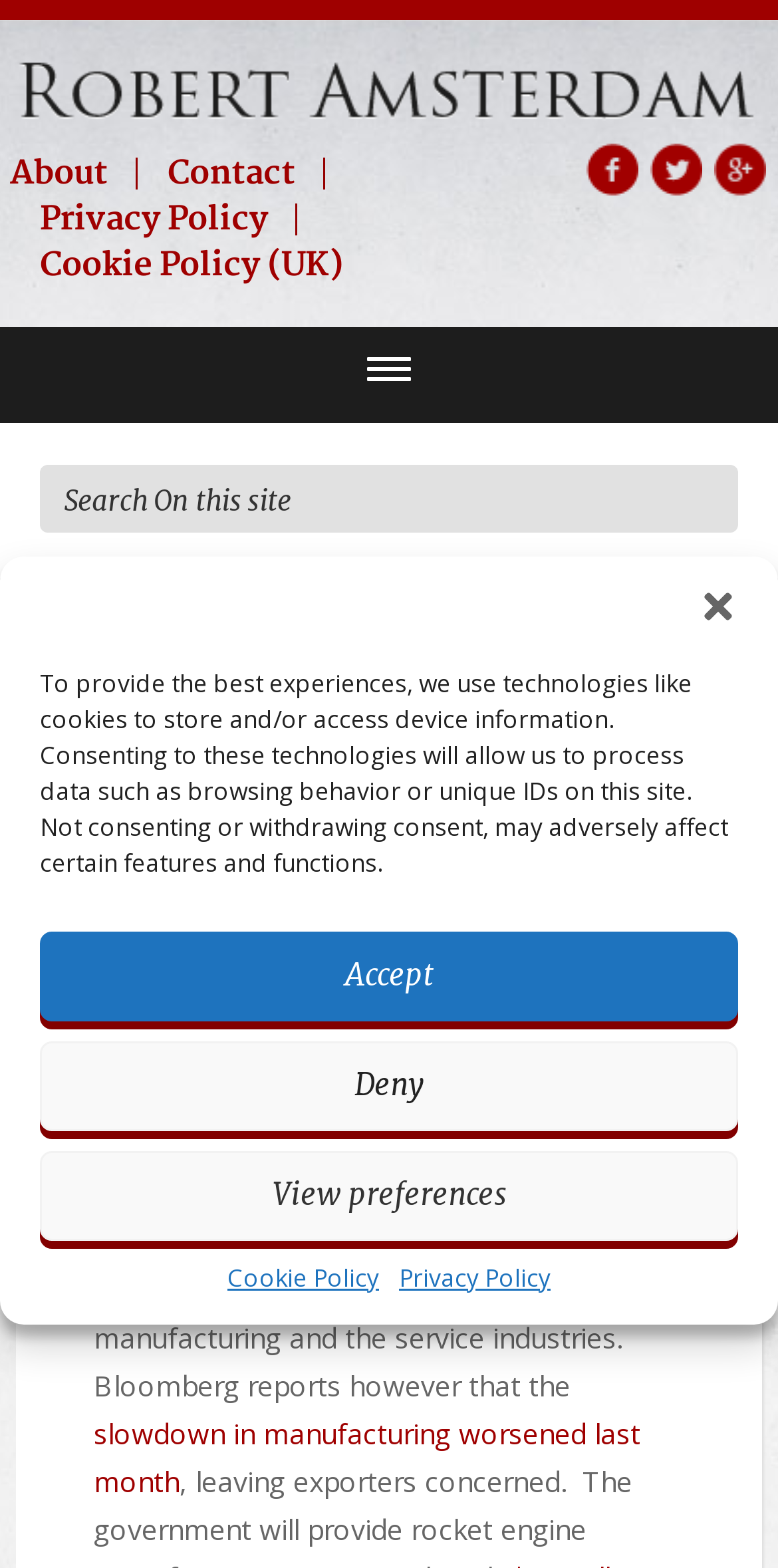What is the name of the news source mentioned in the article?
Using the visual information, reply with a single word or short phrase.

Moscow Times